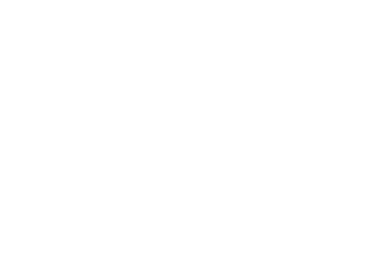Using the information shown in the image, answer the question with as much detail as possible: Who is the main person featured in the image?

The caption highlights Max Anstie as the central figure, along with the Firepower Froth Honda team, celebrating their joint achievement as World Champions.